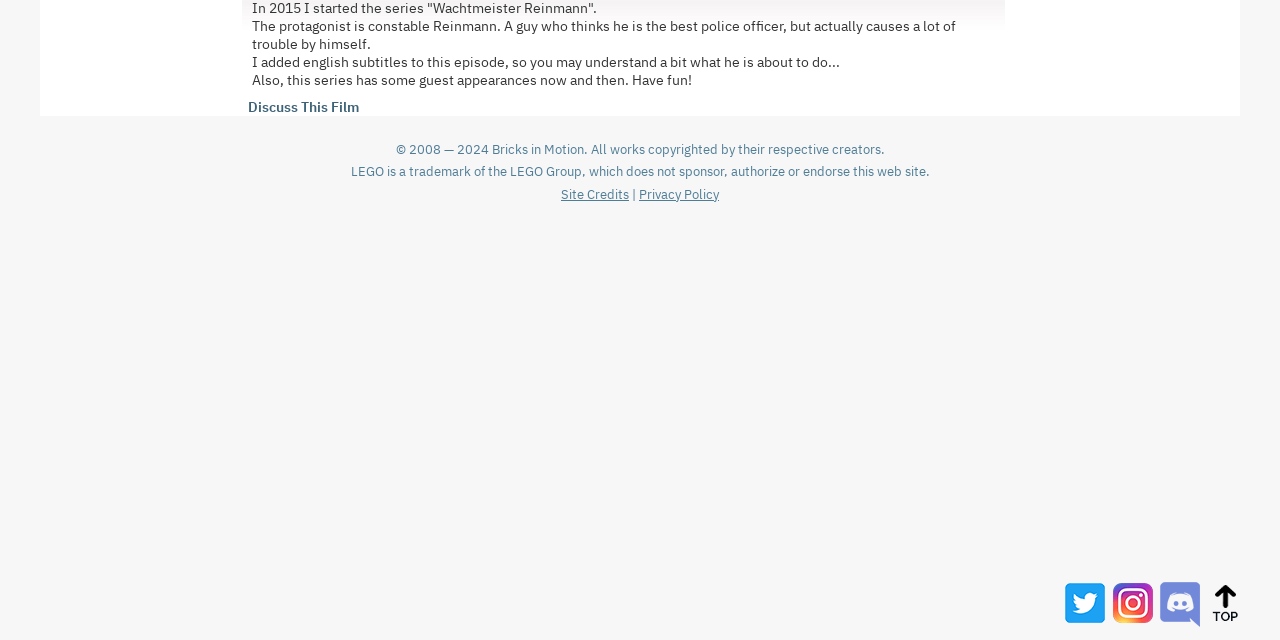Extract the bounding box coordinates of the UI element described by: "Discuss This Film". The coordinates should include four float numbers ranging from 0 to 1, e.g., [left, top, right, bottom].

[0.188, 0.153, 0.28, 0.181]